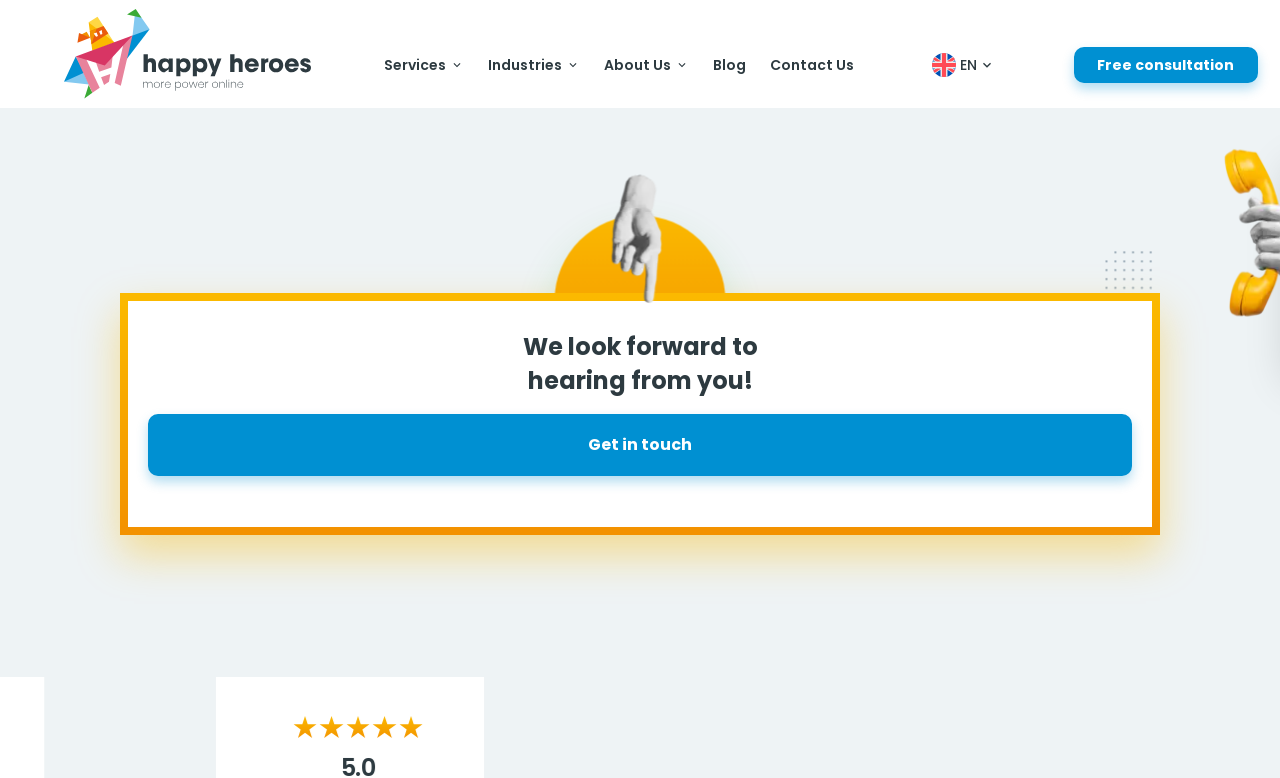What is the call-to-action text?
Could you answer the question with a detailed and thorough explanation?

I looked at the prominent link on the page and saw that the call-to-action text is 'Get in touch'.